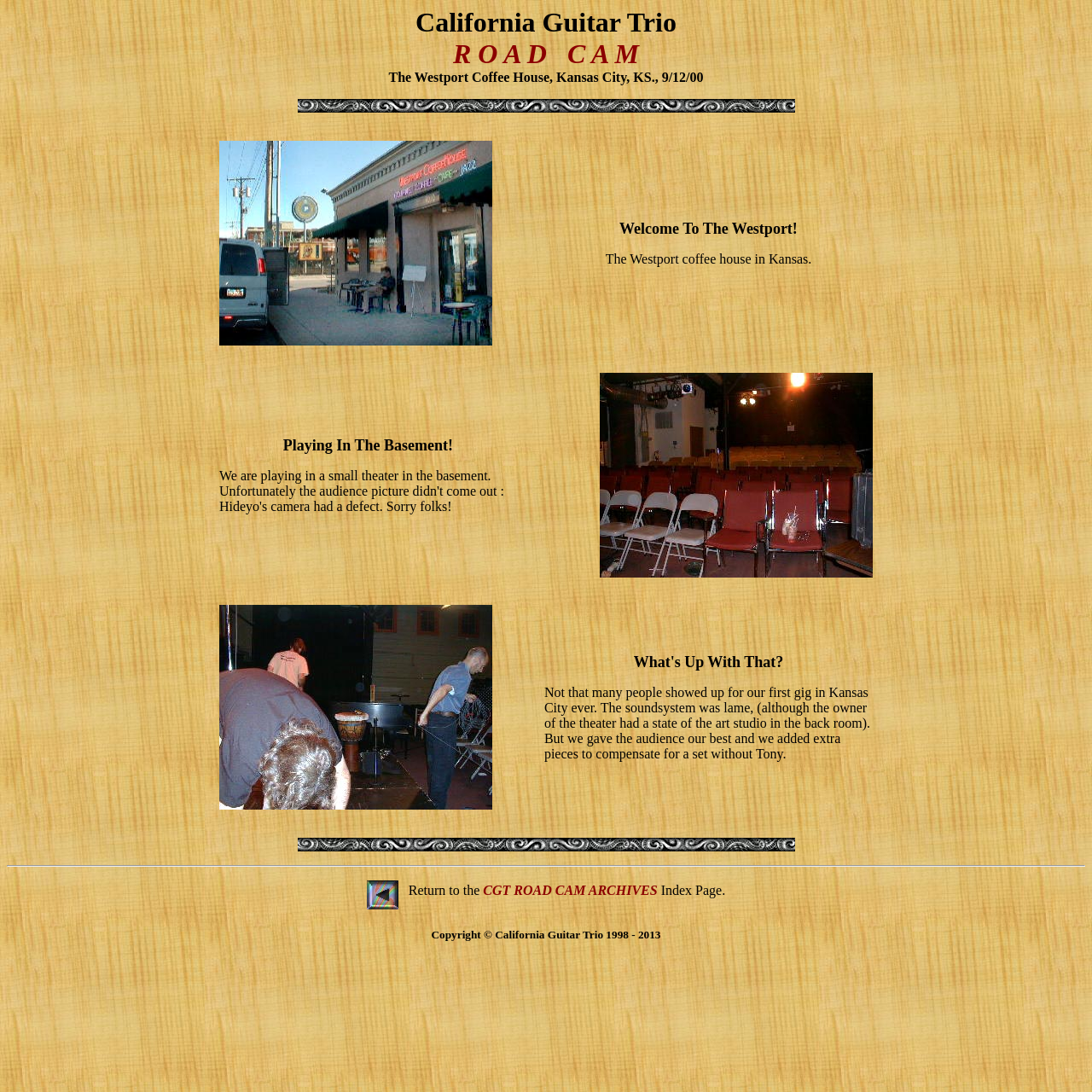Provide your answer in one word or a succinct phrase for the question: 
What is the problem with Hideyo's camera?

It had a defect